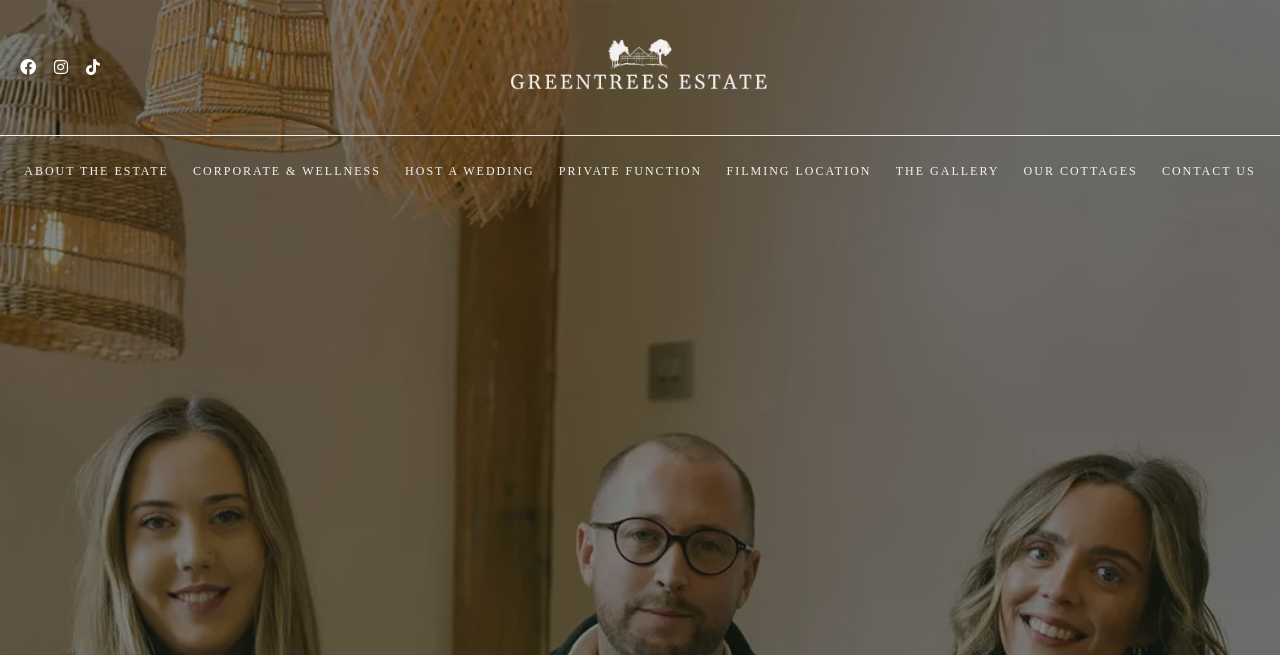Could you indicate the bounding box coordinates of the region to click in order to complete this instruction: "Click the Greentrees logo".

[0.398, 0.084, 0.602, 0.116]